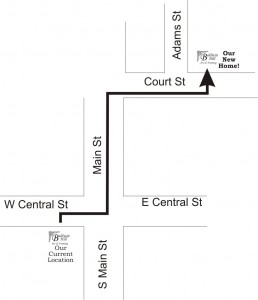Create an extensive and detailed description of the image.

The image features a map highlighting the new location of Baldwin Hill Art & Framing on Court Street, as well as their current location on Central Street. The route is indicated with a clear, bold arrow directing towards the new address, making it easy for visitors to follow. This visual guide is accompanied by labels identifying the streets, providing a straightforward navigation aid for customers looking to find the new store. The map reflects the upcoming transition, as the business prepares to move to its new home in September.